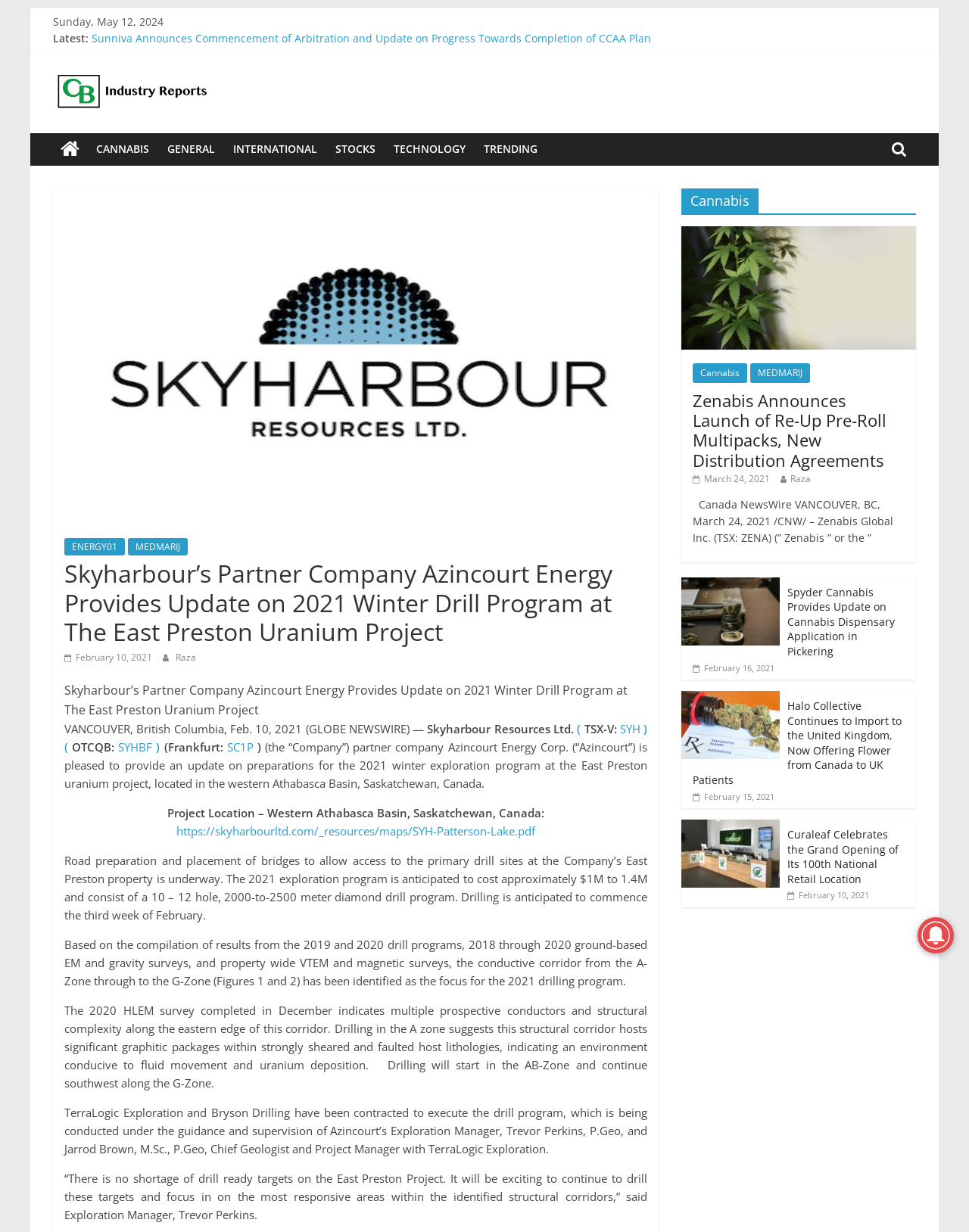Please identify the bounding box coordinates of the element that needs to be clicked to perform the following instruction: "Add to cart: “Clase Azul Durango Mezcal”".

None